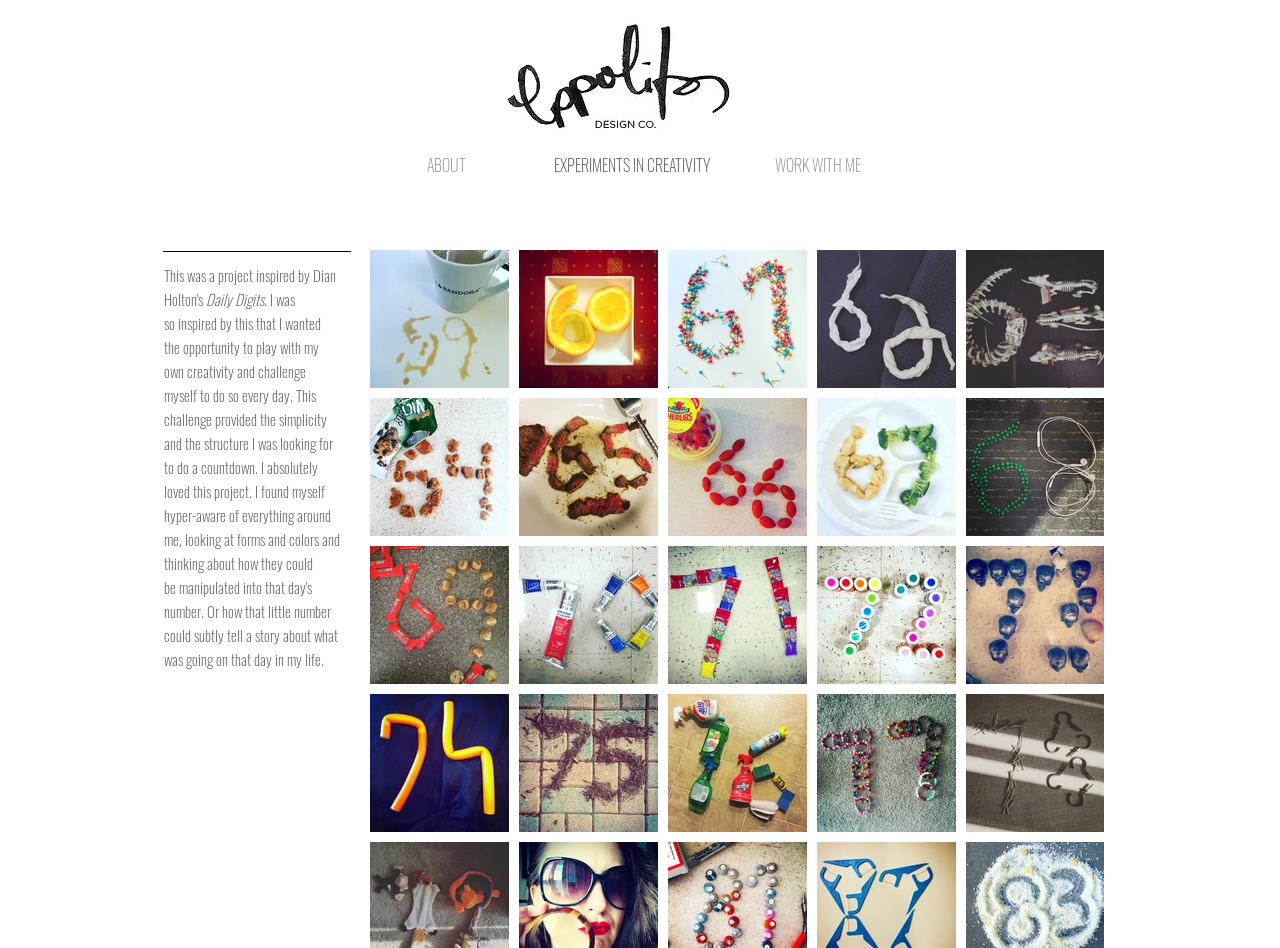Provide your answer in one word or a succinct phrase for the question: 
What is the text above the buttons?

Daily Digits